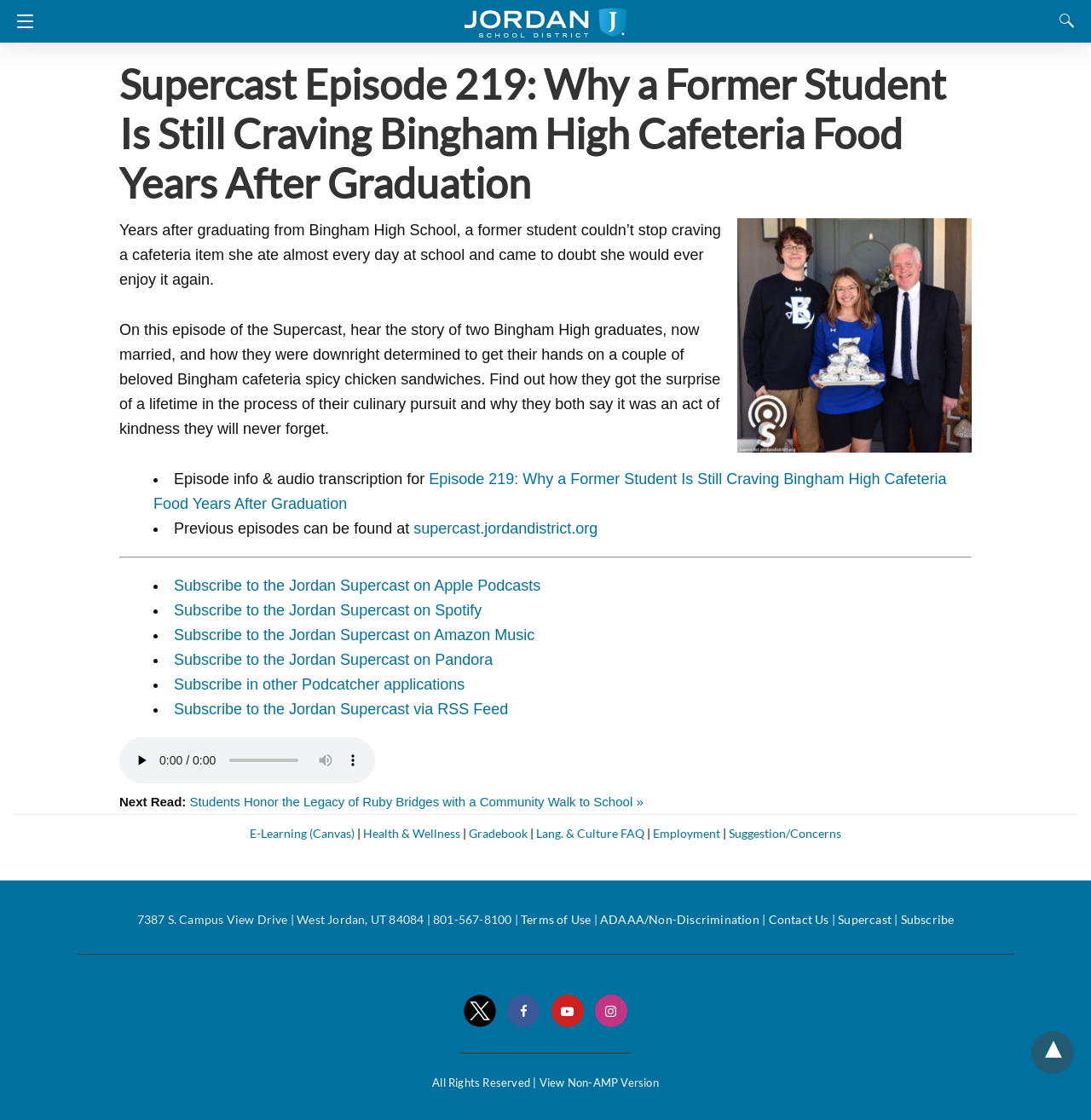What is the address of the Jordan School District?
Give a detailed and exhaustive answer to the question.

I found the answer by looking at the footer of the webpage, which contains the address '7387 S. Campus View Drive | West Jordan, UT 84084 | 801-567-8100 |'.